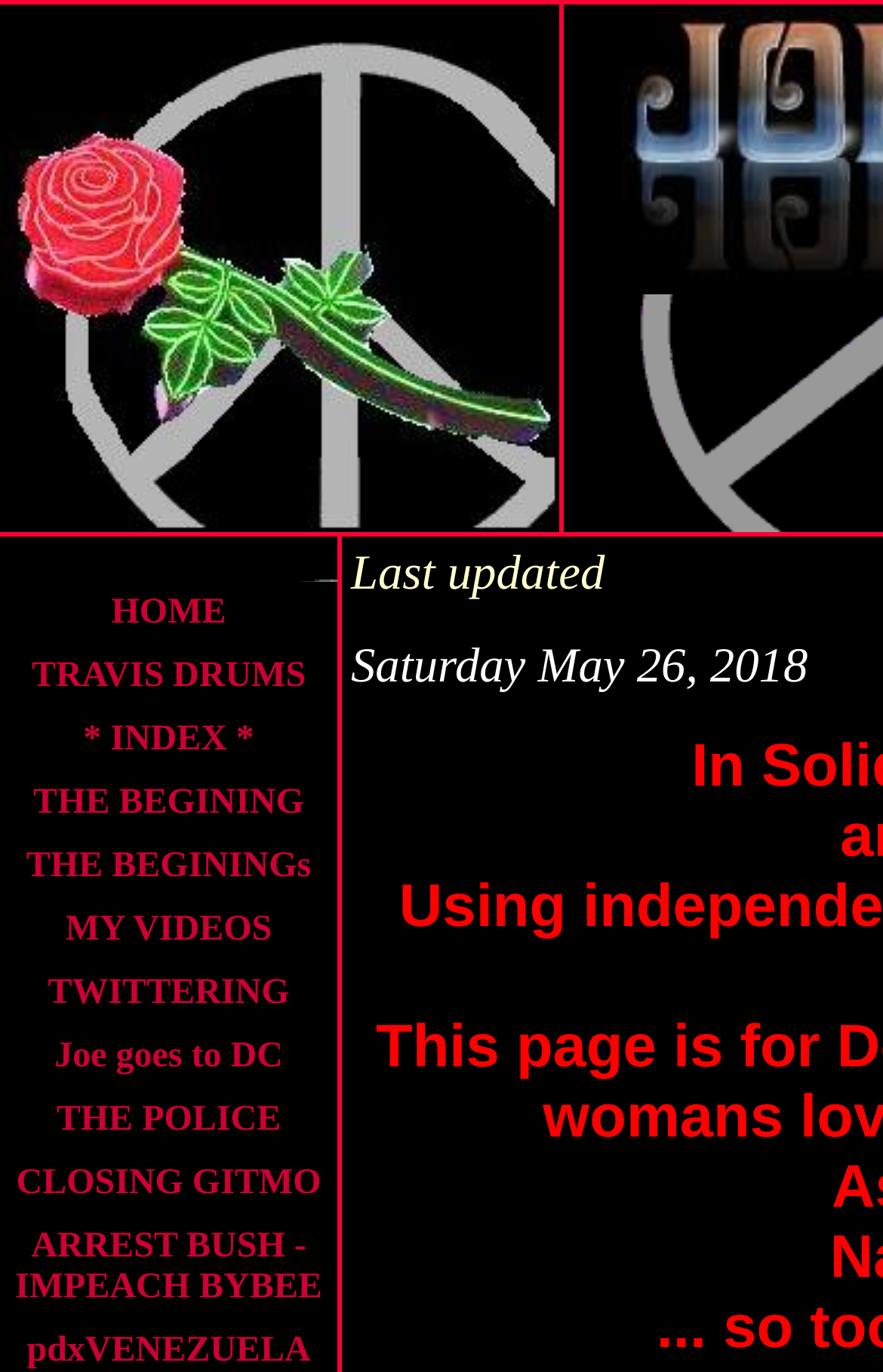Please identify the bounding box coordinates of the element's region that I should click in order to complete the following instruction: "Read about CLOSING GITMO". The bounding box coordinates consist of four float numbers between 0 and 1, i.e., [left, top, right, bottom].

[0.018, 0.848, 0.364, 0.876]